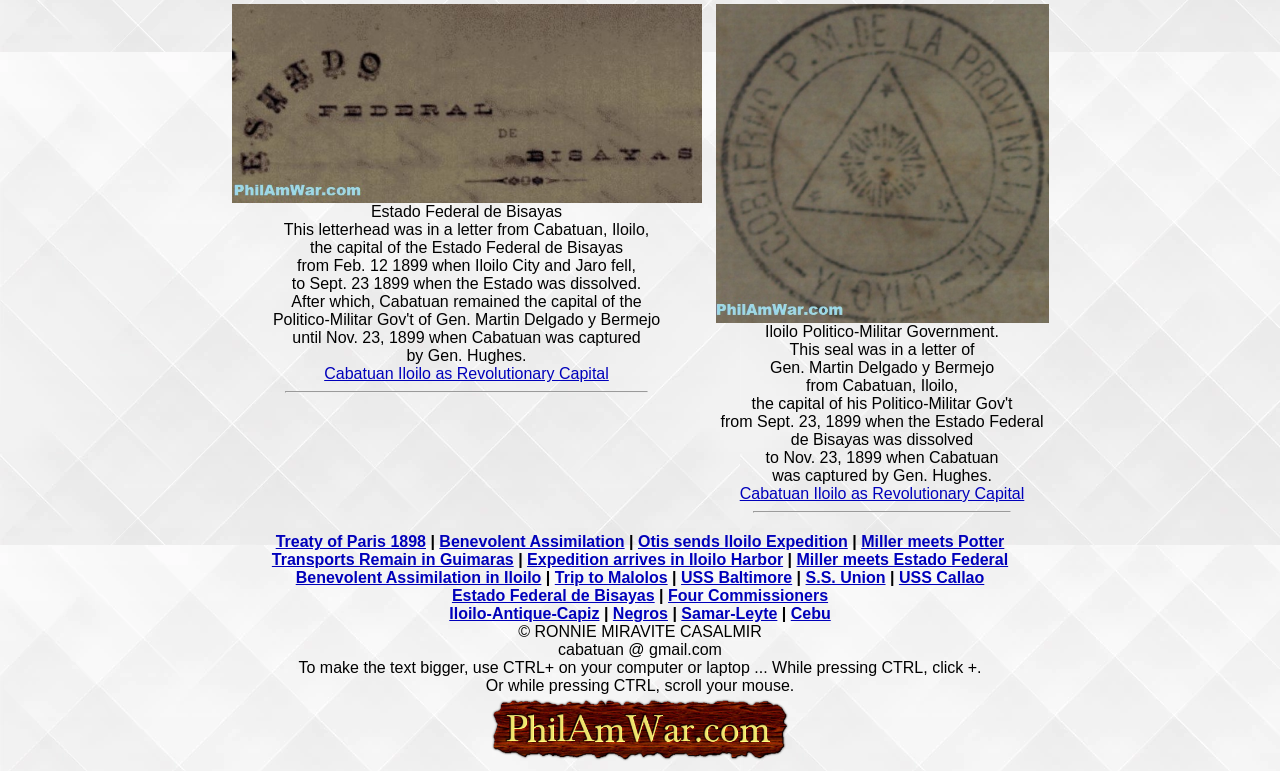Given the description of a UI element: "parent_node: 1-888-462-4398", identify the bounding box coordinates of the matching element in the webpage screenshot.

None